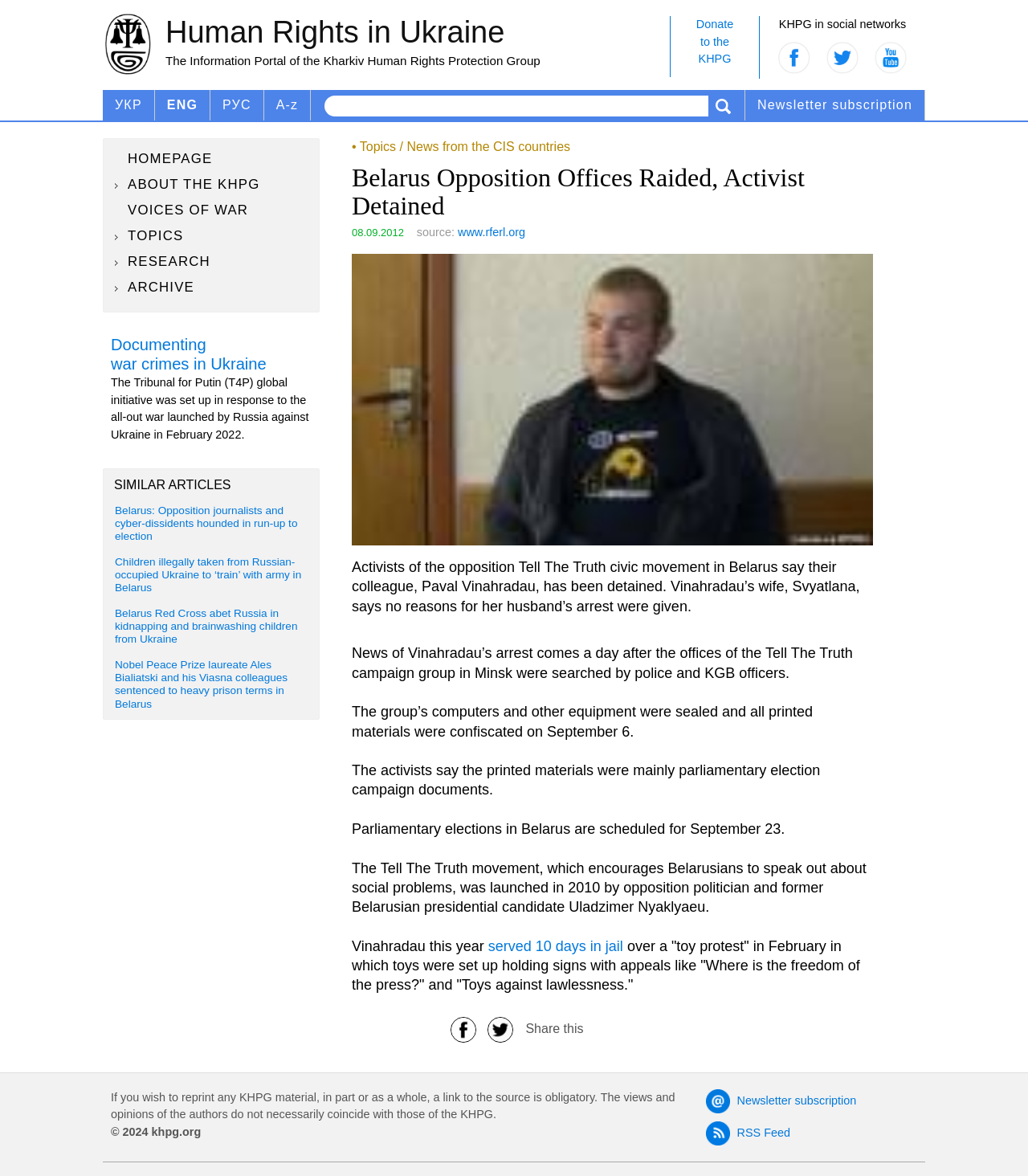What is the headline of the webpage?

Belarus Opposition Offices Raided, Activist Detained